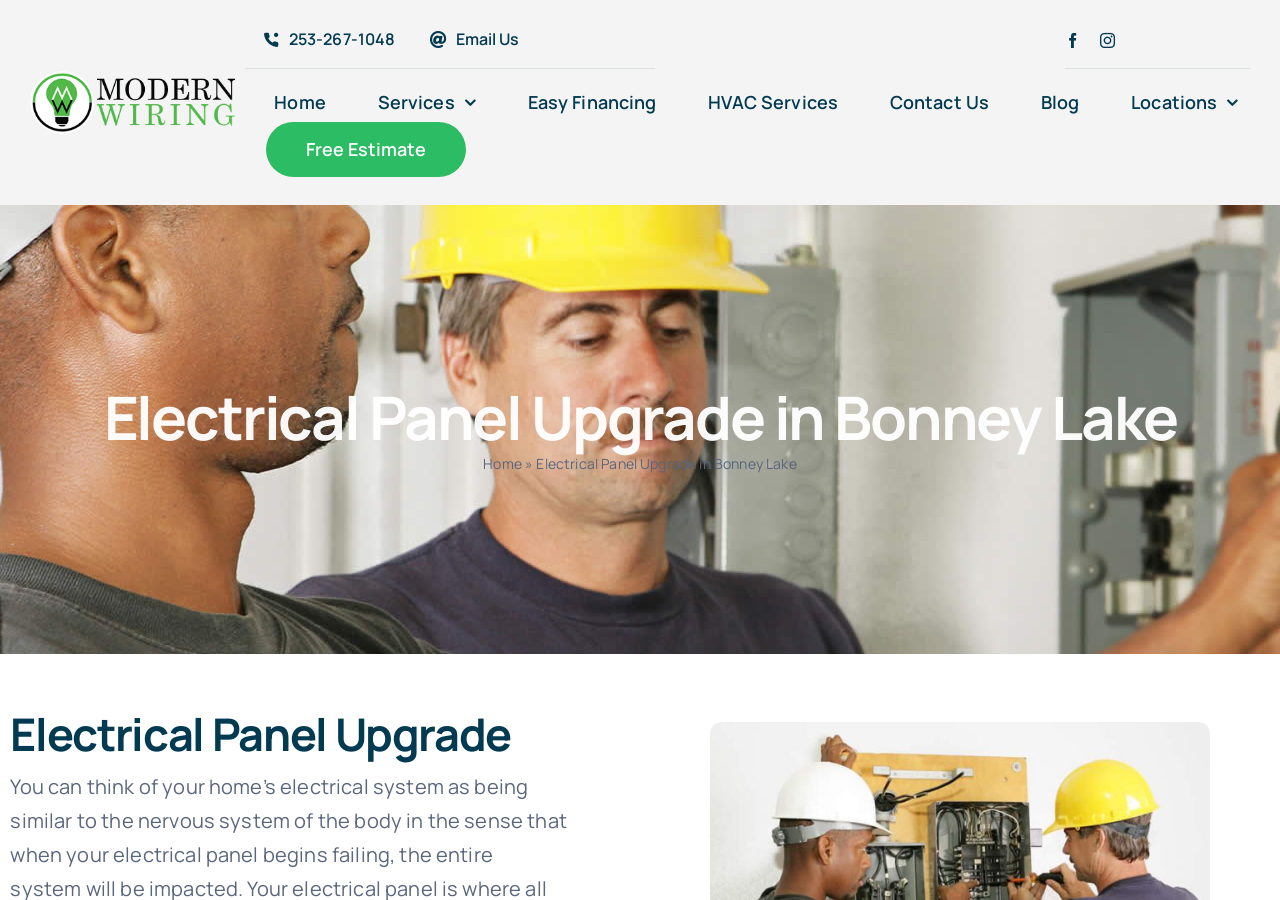What is the company's logo?
Give a detailed explanation using the information visible in the image.

The company's logo is Modern Wiring Electrical, which can be found at the top left corner of the webpage, indicated by the image element with the description 'Modern Wiring Electrical Logo'.